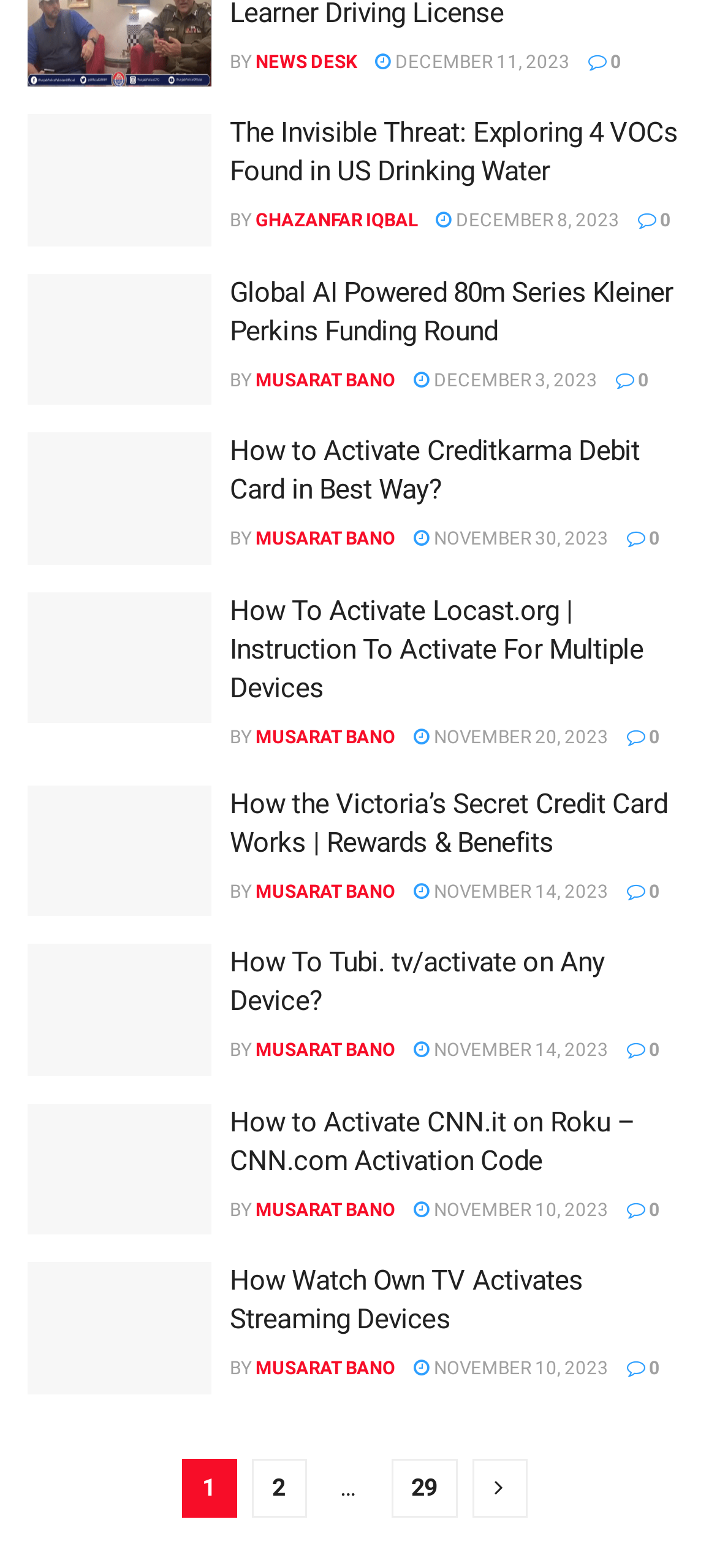What is the date of the last article?
Examine the screenshot and reply with a single word or phrase.

NOVEMBER 10, 2023